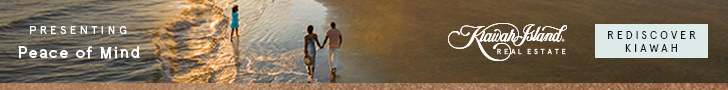What is the name of the island being promoted?
Using the information from the image, answer the question thoroughly.

The elegant text elements in the image promote Kiawah Island Real Estate, which implies that the island being promoted is Kiawah Island.